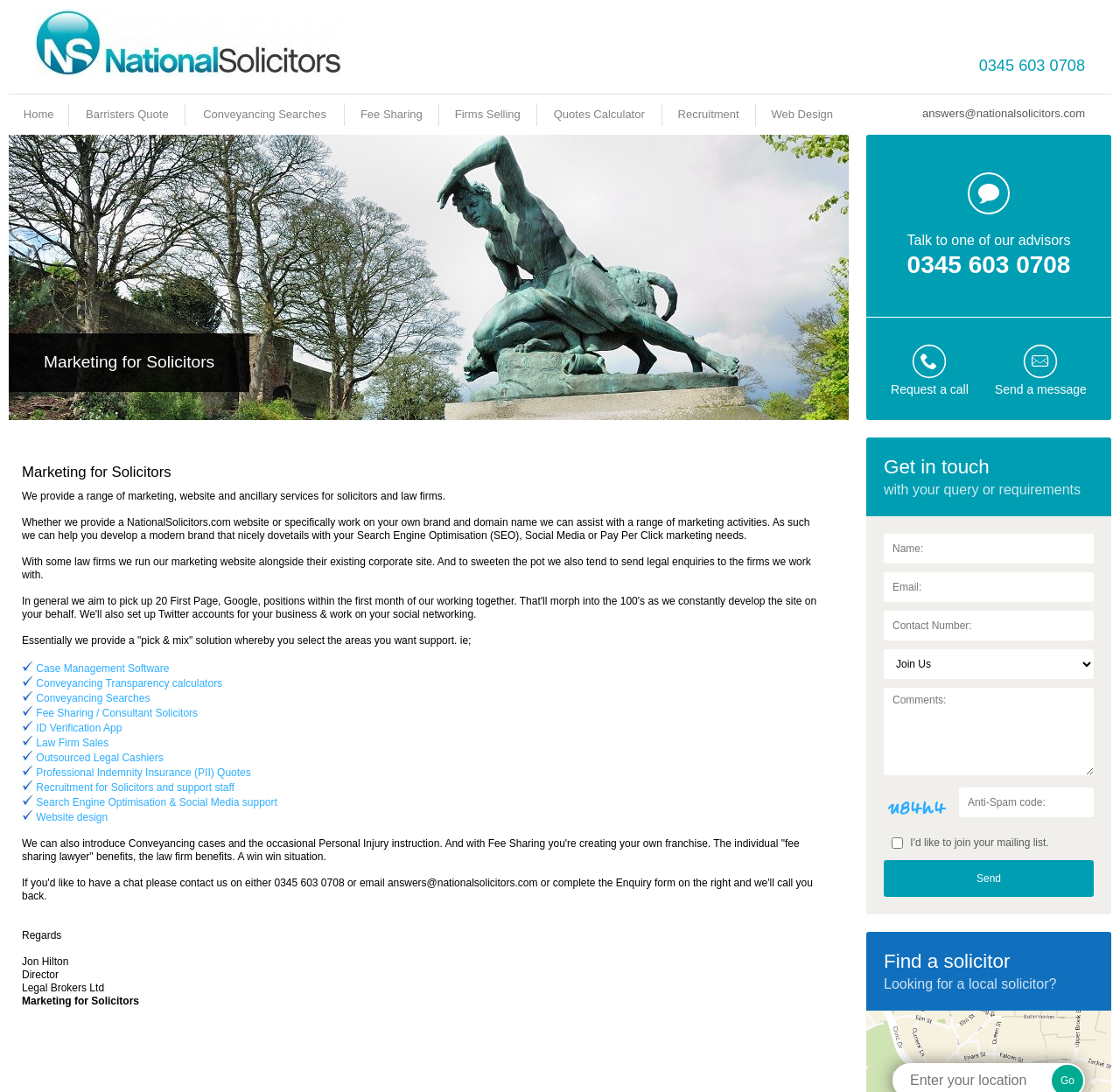Using the given description, provide the bounding box coordinates formatted as (top-left x, top-left y, bottom-right x, bottom-right y), with all values being floating point numbers between 0 and 1. Description: Conveyancing Searches

[0.181, 0.099, 0.291, 0.111]